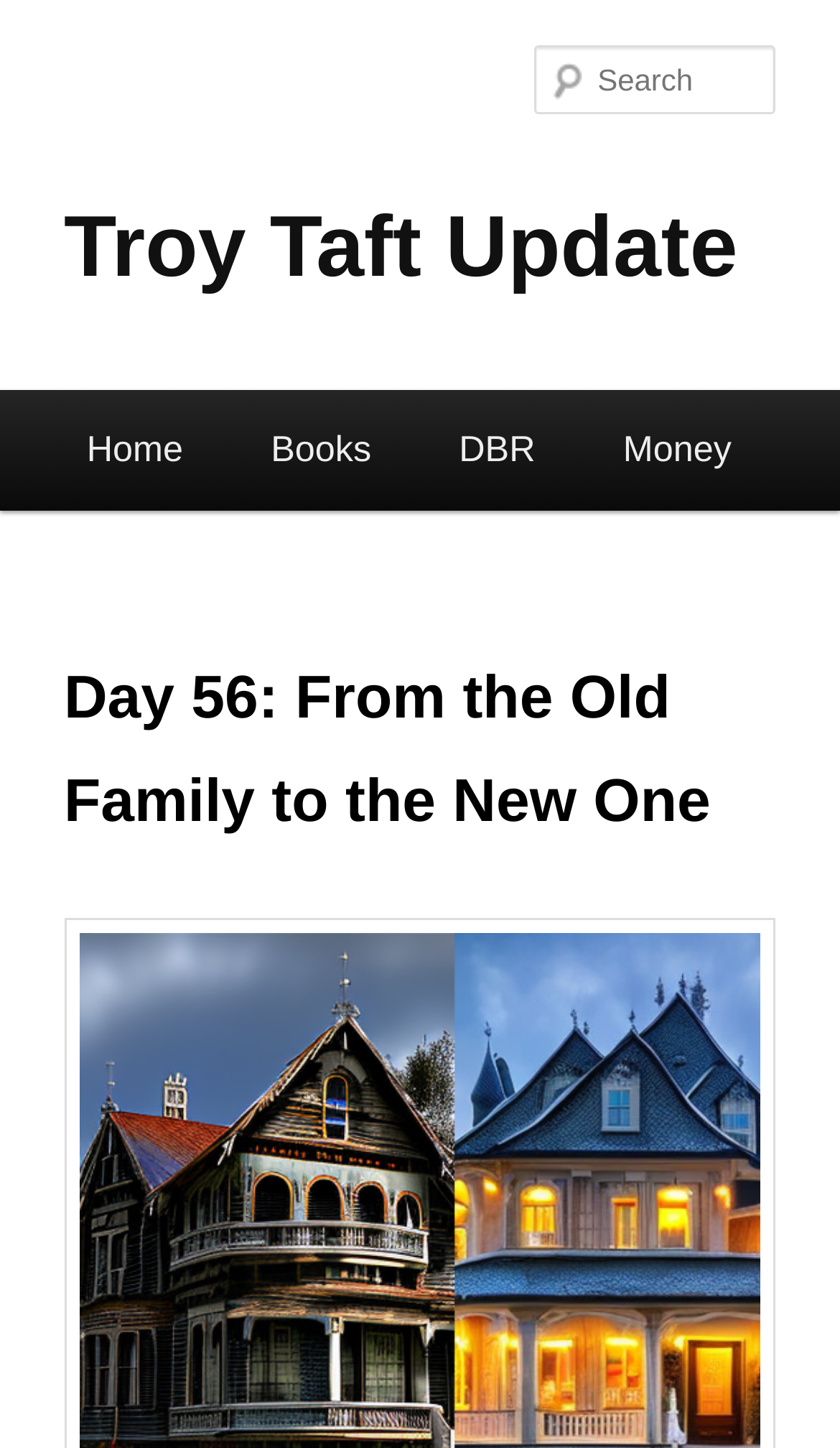Locate the UI element described by parent_node: Search name="s" placeholder="Search" and provide its bounding box coordinates. Use the format (top-left x, top-left y, bottom-right x, bottom-right y) with all values as floating point numbers between 0 and 1.

[0.637, 0.031, 0.924, 0.079]